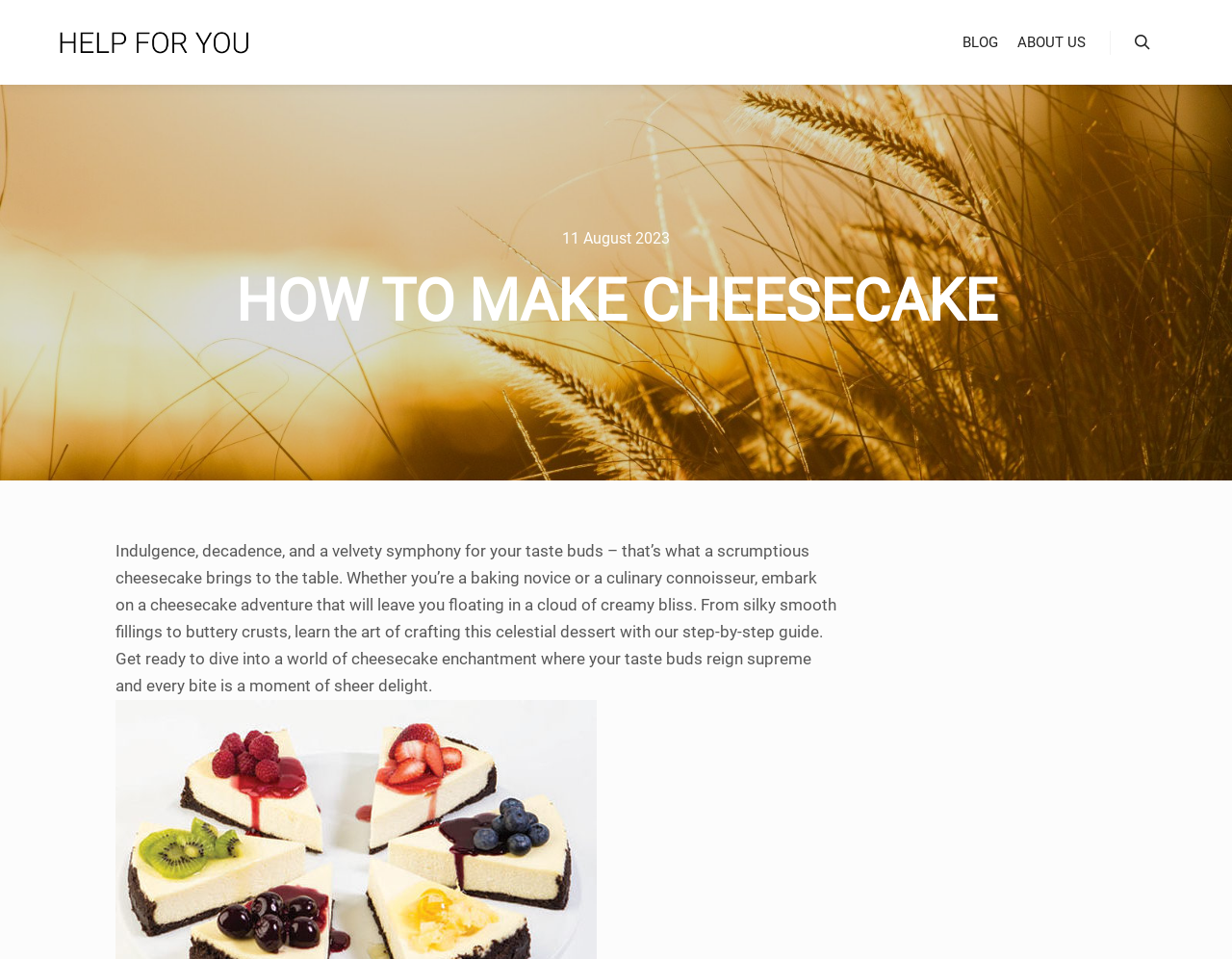Determine the bounding box for the UI element as described: "ABOUT US". The coordinates should be represented as four float numbers between 0 and 1, formatted as [left, top, right, bottom].

[0.818, 0.0, 0.889, 0.088]